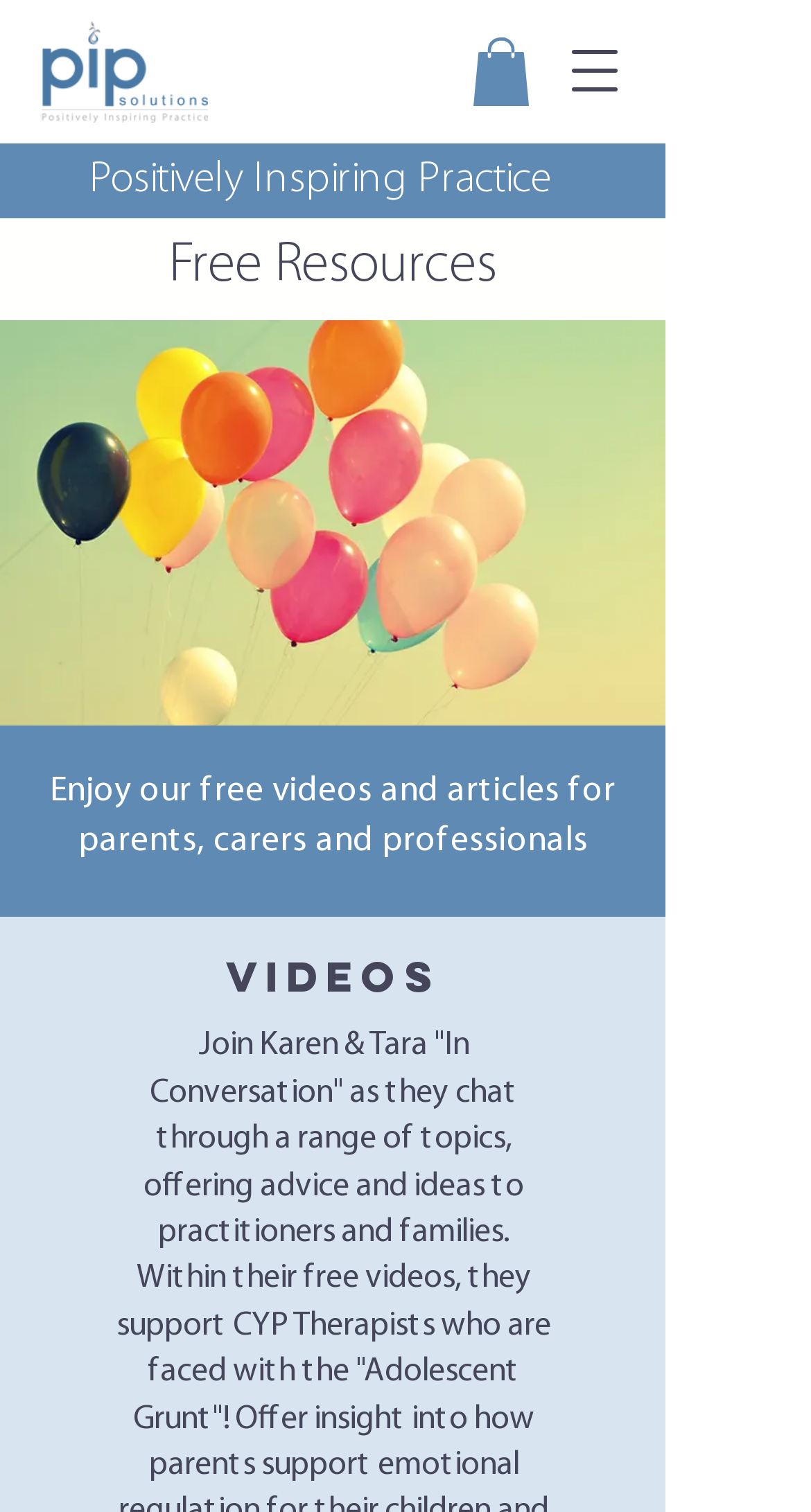Extract the primary headline from the webpage and present its text.

Browse through our collection of Online Children's Counselling Courses below: